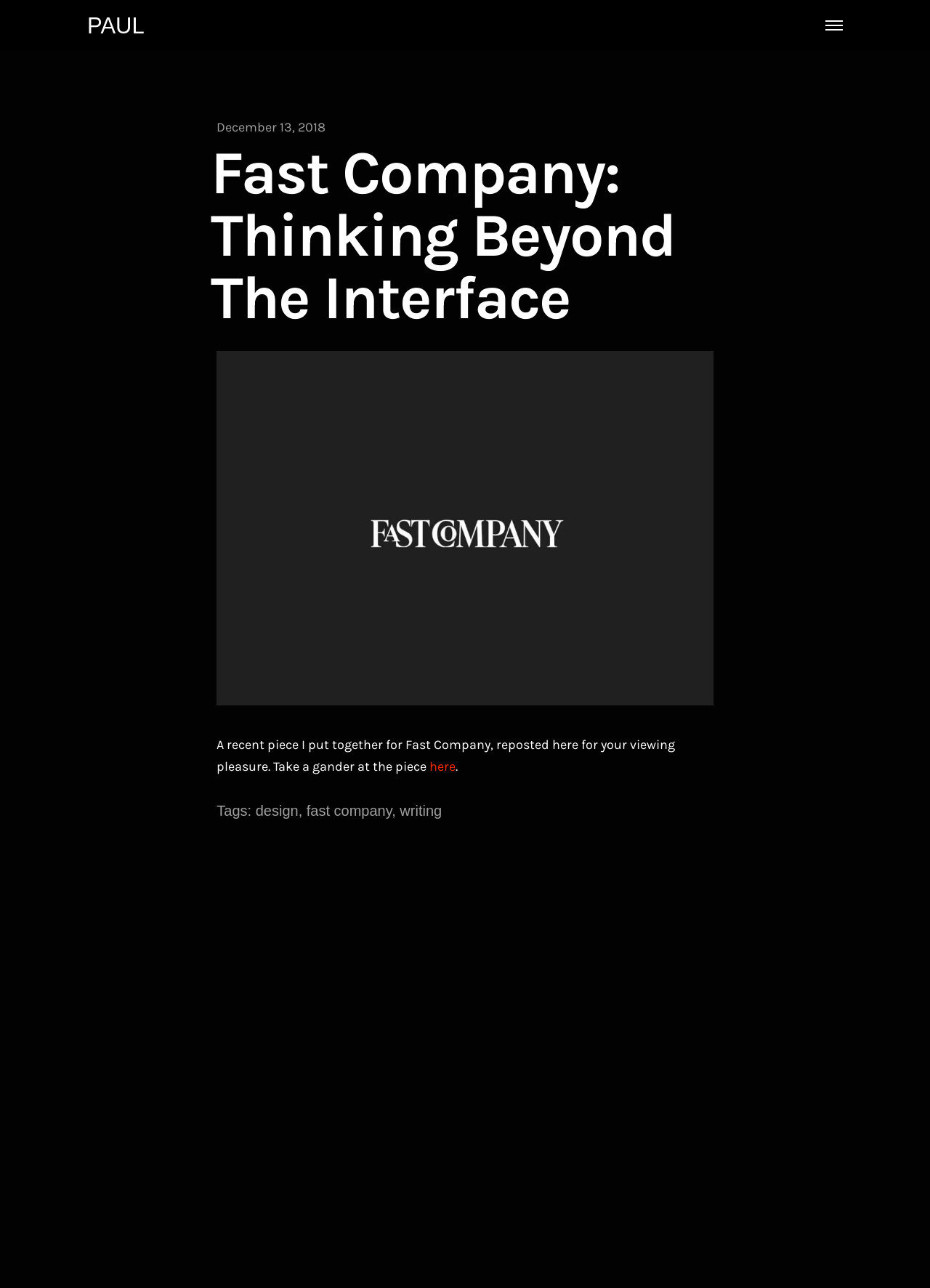Bounding box coordinates are given in the format (top-left x, top-left y, bottom-right x, bottom-right y). All values should be floating point numbers between 0 and 1. Provide the bounding box coordinate for the UI element described as: fast company

[0.329, 0.623, 0.421, 0.636]